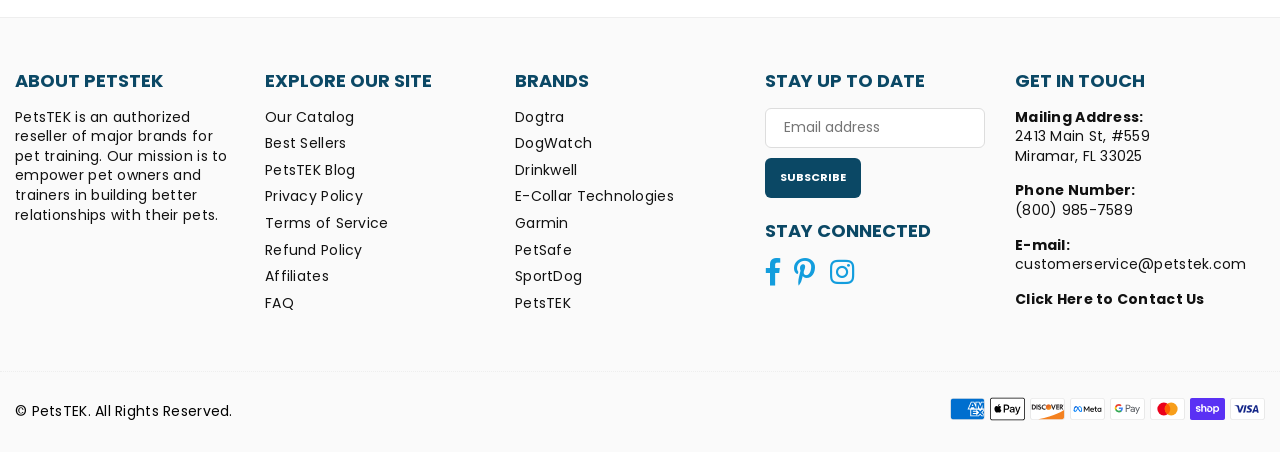What is the phone number of PetsTEK?
Using the image as a reference, deliver a detailed and thorough answer to the question.

The phone number of PetsTEK can be found in the link element with OCR text '(800) 985-7589' under the 'GET IN TOUCH' section.